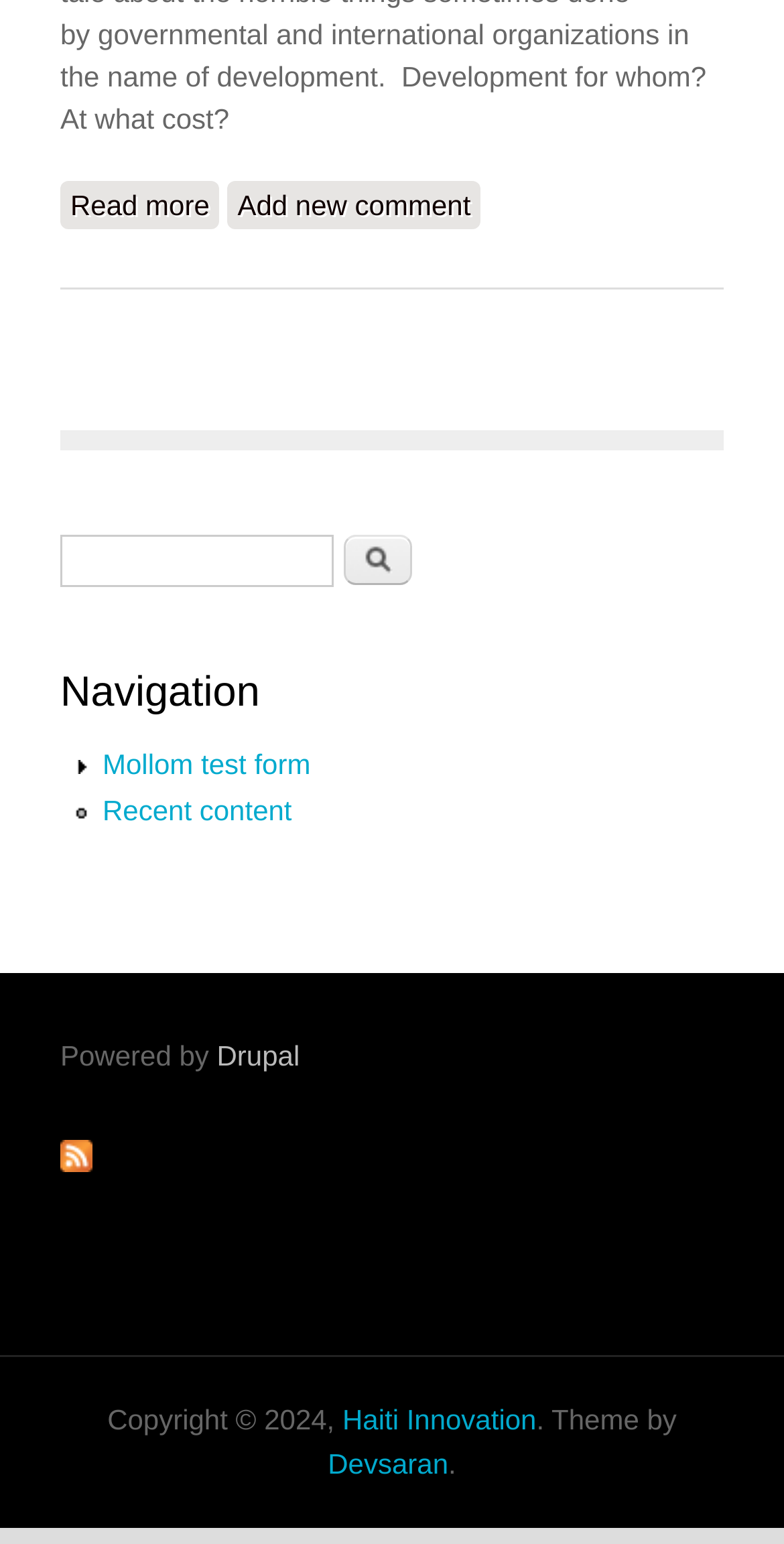Locate the bounding box coordinates of the area to click to fulfill this instruction: "Read more about Hydroelectricty and Haiti". The bounding box should be presented as four float numbers between 0 and 1, in the order [left, top, right, bottom].

[0.077, 0.117, 0.28, 0.148]